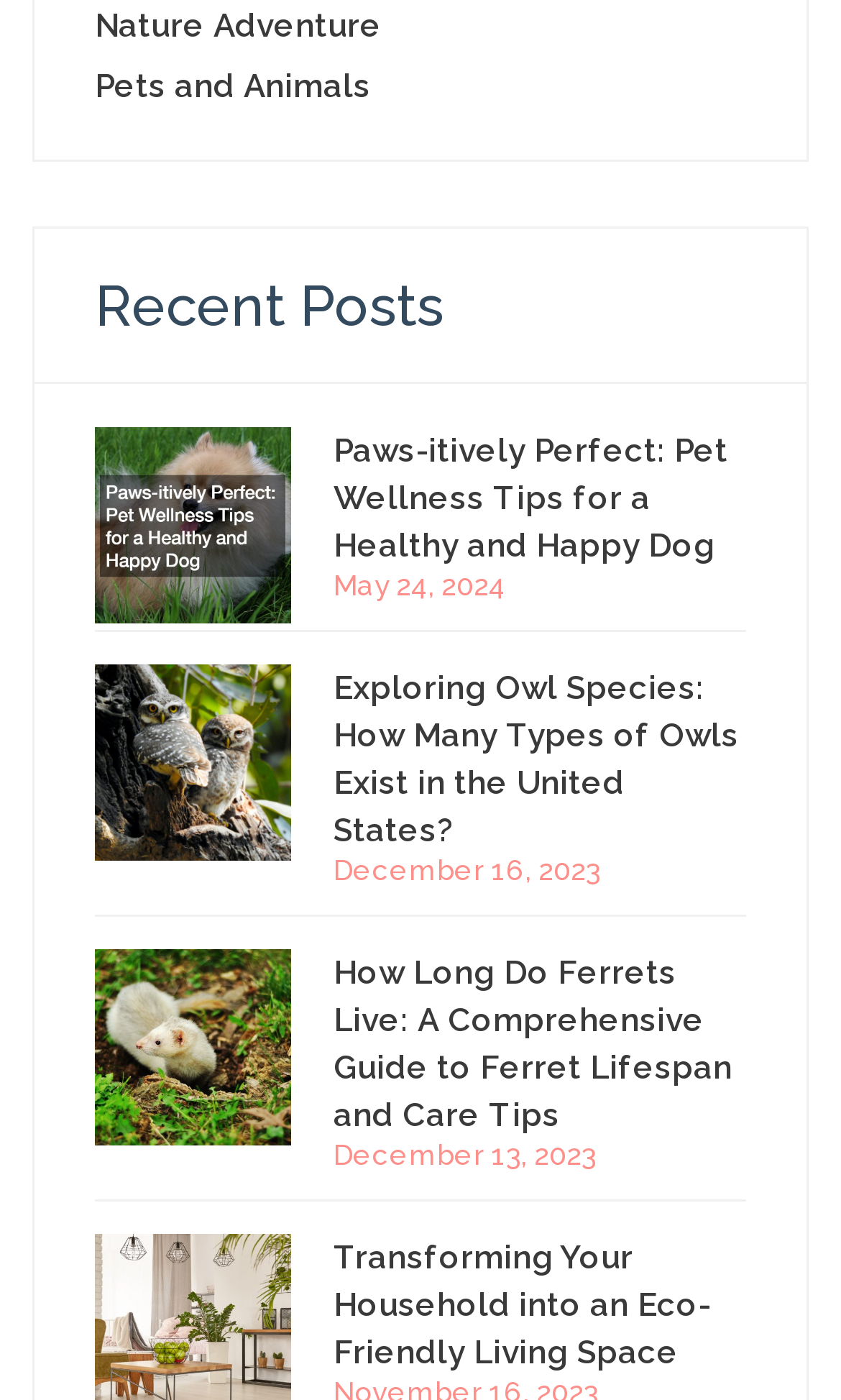What is the date of the article 'Exploring Owl Species: How Many Types of Owls Exist in the United States?'?
Answer the question based on the image using a single word or a brief phrase.

December 16, 2023